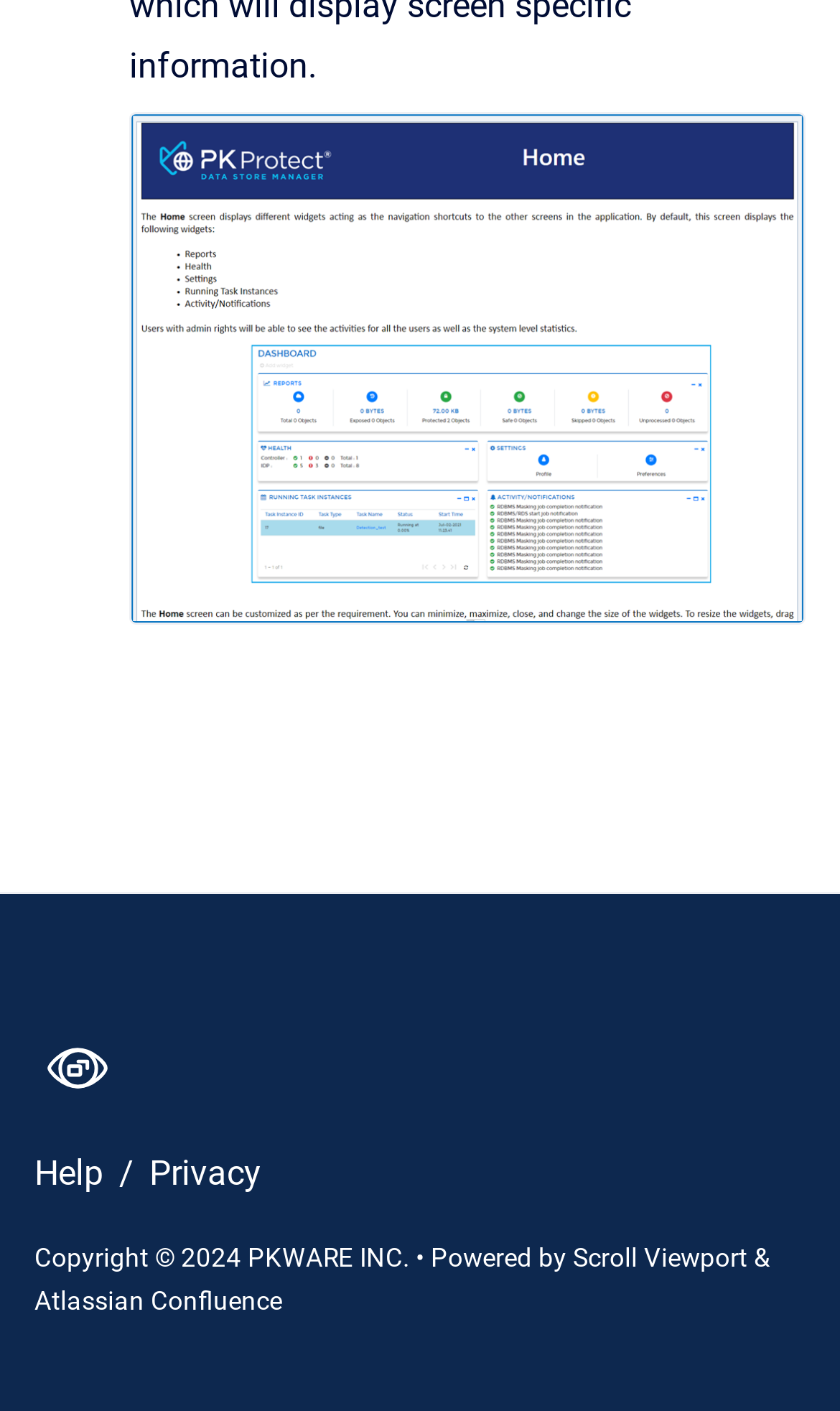Find the bounding box of the UI element described as: "Scroll Viewport". The bounding box coordinates should be given as four float values between 0 and 1, i.e., [left, top, right, bottom].

[0.682, 0.881, 0.897, 0.902]